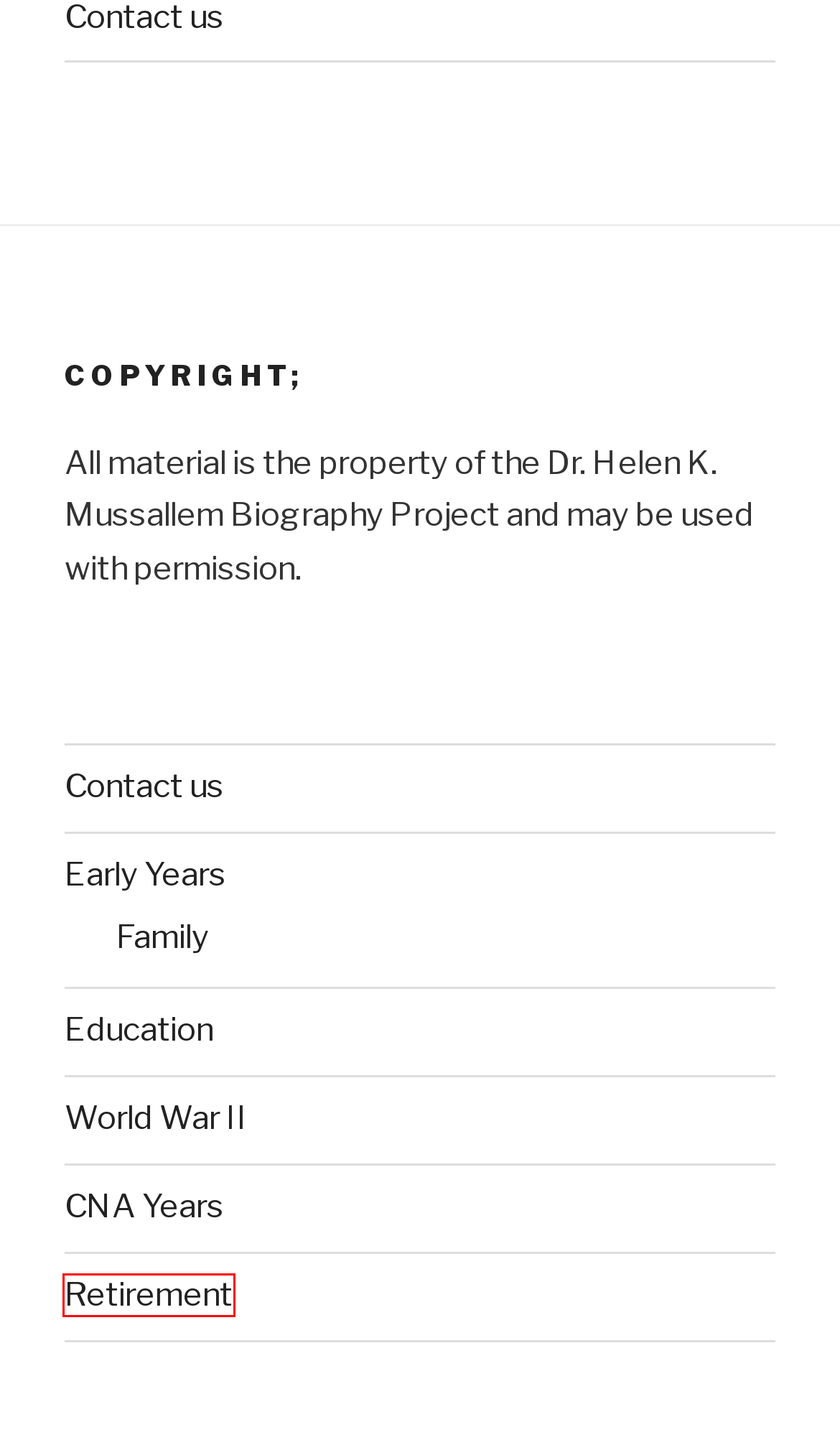You have a screenshot of a webpage with a red rectangle bounding box. Identify the best webpage description that corresponds to the new webpage after clicking the element within the red bounding box. Here are the candidates:
A. Retirement – Dr. Helen K. Mussallem
B. Major Speeches and Lectures – Dr. Helen K. Mussallem
C. Early Nursing Education – Dr. Helen K. Mussallem
D. Family – Dr. Helen K. Mussallem
E. World War II – Dr. Helen K. Mussallem
F. Early Years – Dr. Helen K. Mussallem
G. Curriculum Vitae – Dr. Helen K. Mussallem
H. CNA Years – Dr. Helen K. Mussallem

A